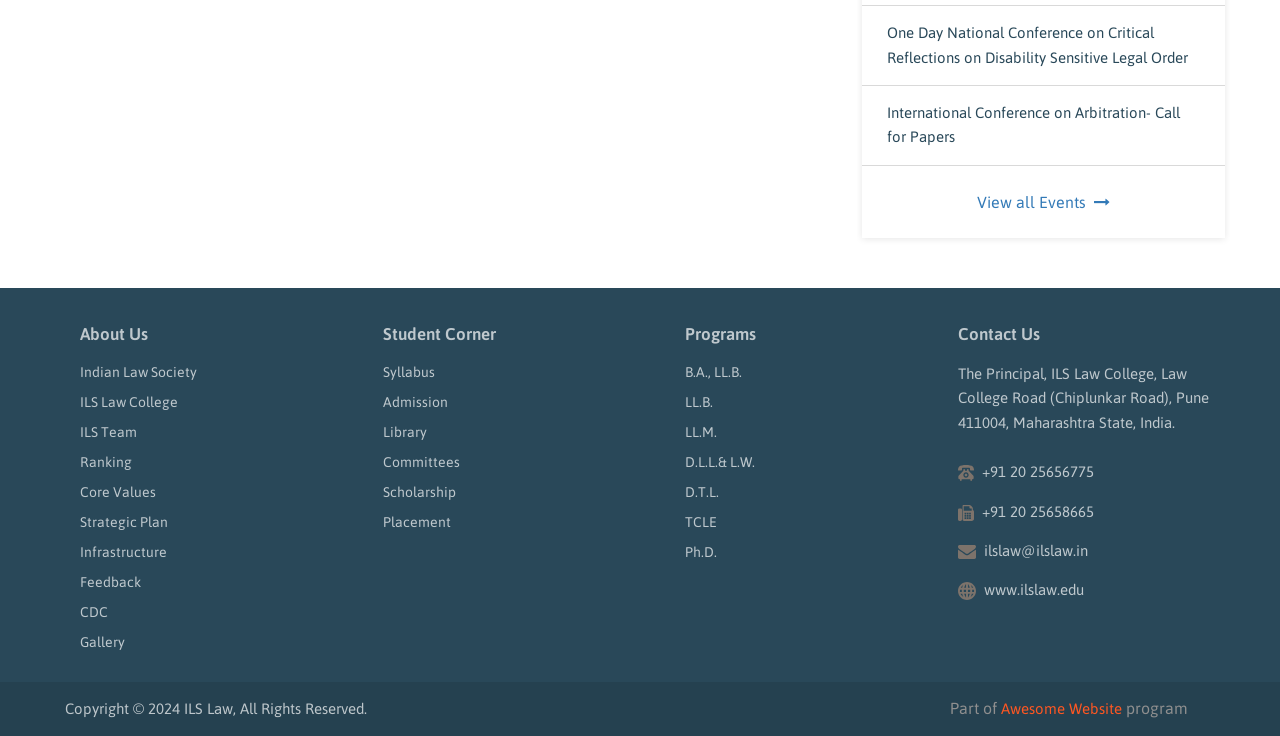Using the webpage screenshot, find the UI element described by ILS Law College. Provide the bounding box coordinates in the format (top-left x, top-left y, bottom-right x, bottom-right y), ensuring all values are floating point numbers between 0 and 1.

[0.051, 0.526, 0.151, 0.567]